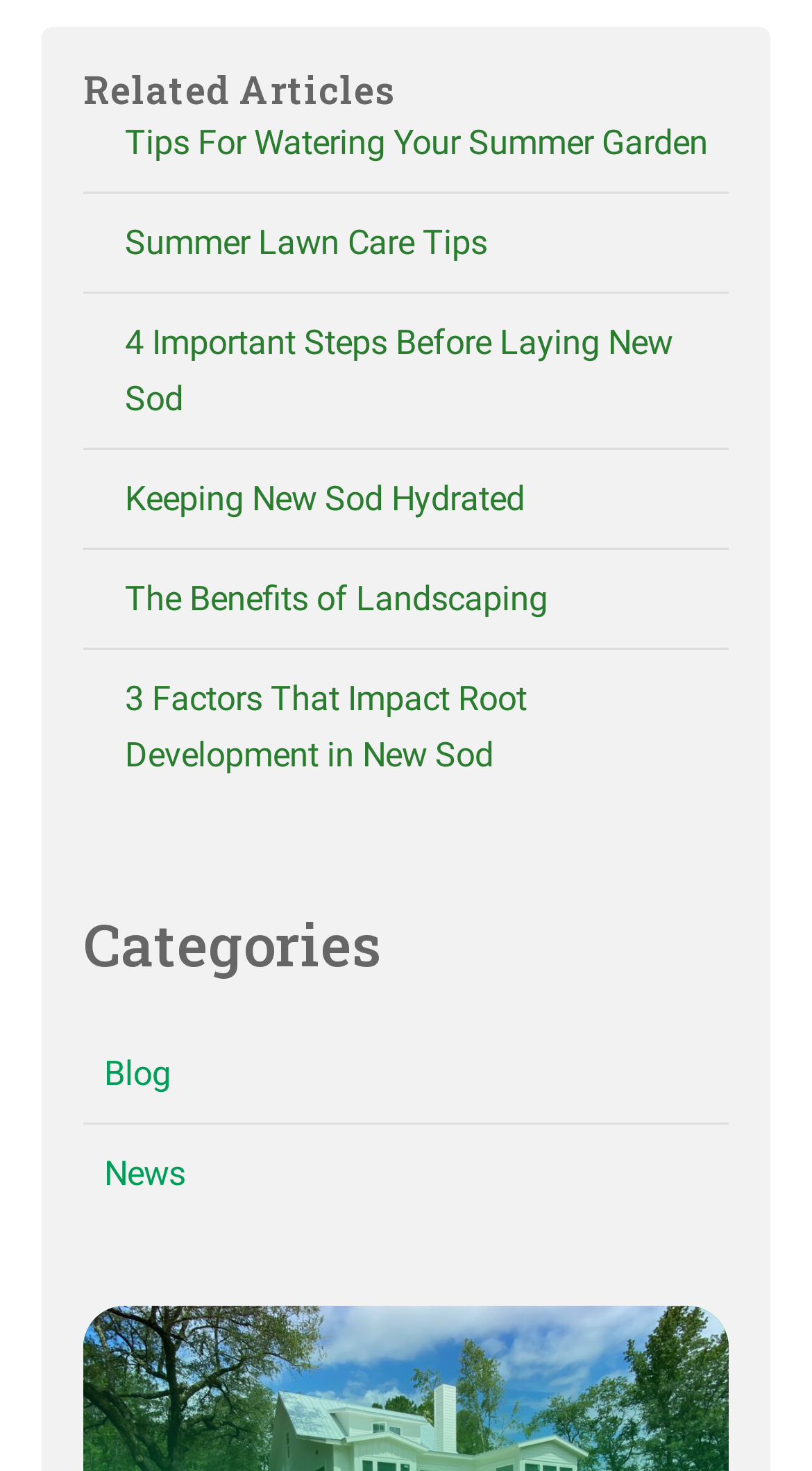Find the bounding box coordinates of the element you need to click on to perform this action: 'read tips for watering your summer garden'. The coordinates should be represented by four float values between 0 and 1, in the format [left, top, right, bottom].

[0.154, 0.083, 0.872, 0.11]